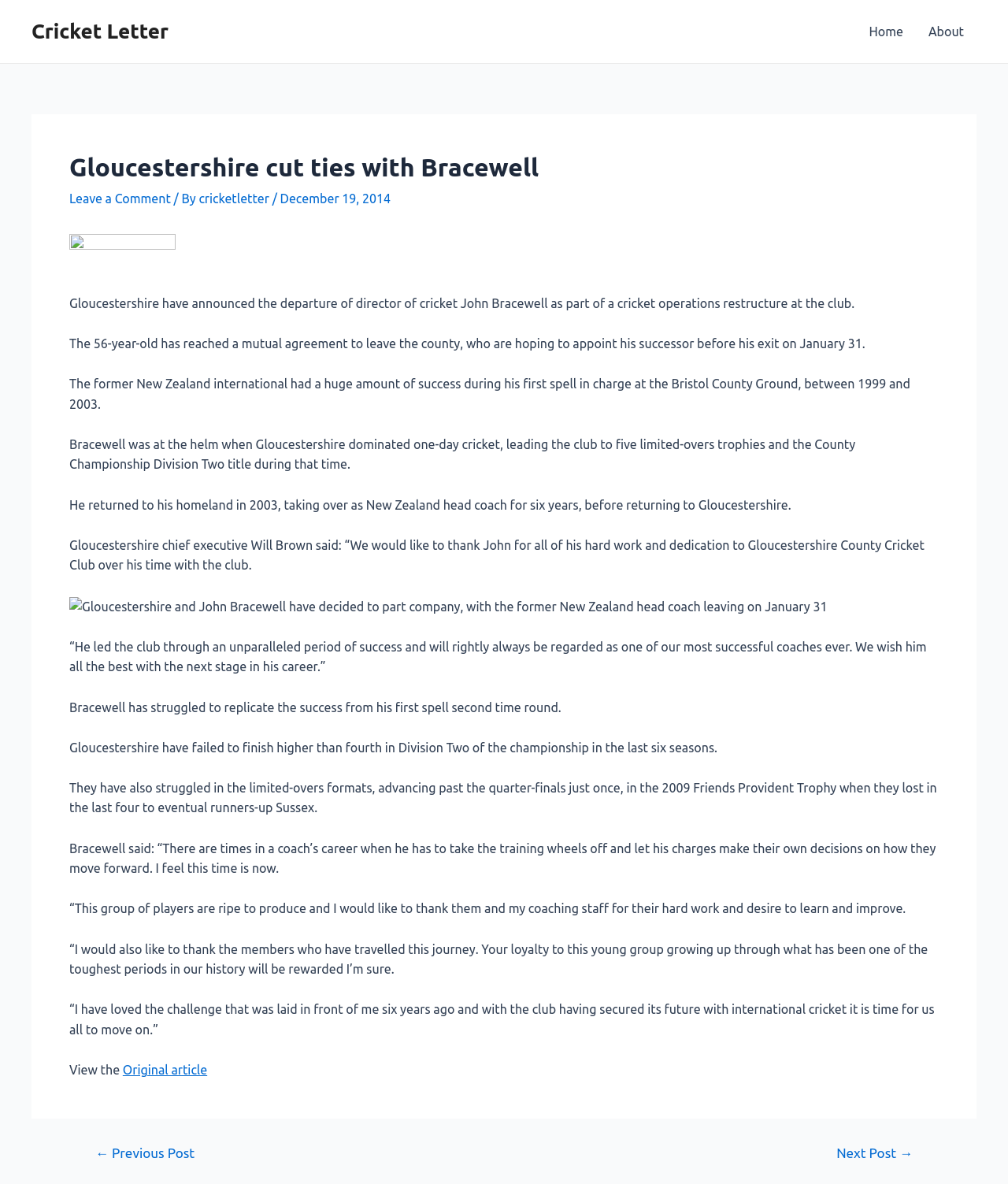Create an elaborate caption for the webpage.

The webpage is about Gloucestershire County Cricket Club's announcement of the departure of their director of cricket, John Bracewell. At the top of the page, there is a link to "Cricket Letter" and a navigation menu with links to "Home" and "About". 

Below the navigation menu, there is an article with a heading "Gloucestershire cut ties with Bracewell" and a link to "Leave a Comment". The article is attributed to "cricketletter" and dated "December 19, 2014". 

The article begins with a brief summary of the announcement, followed by several paragraphs of text describing John Bracewell's career and achievements with Gloucestershire County Cricket Club. There are two images on the page, one of which is a photo of John Bracewell. 

The text describes how Bracewell had a successful first spell with the club between 1999 and 2003, leading them to several trophies, and how he returned to the club after a stint as New Zealand's head coach. The article also quotes Gloucestershire's chief executive, Will Brown, and John Bracewell himself, discussing his departure and the club's future. 

At the bottom of the article, there are links to view the original article and a post navigation menu with links to previous and next posts.